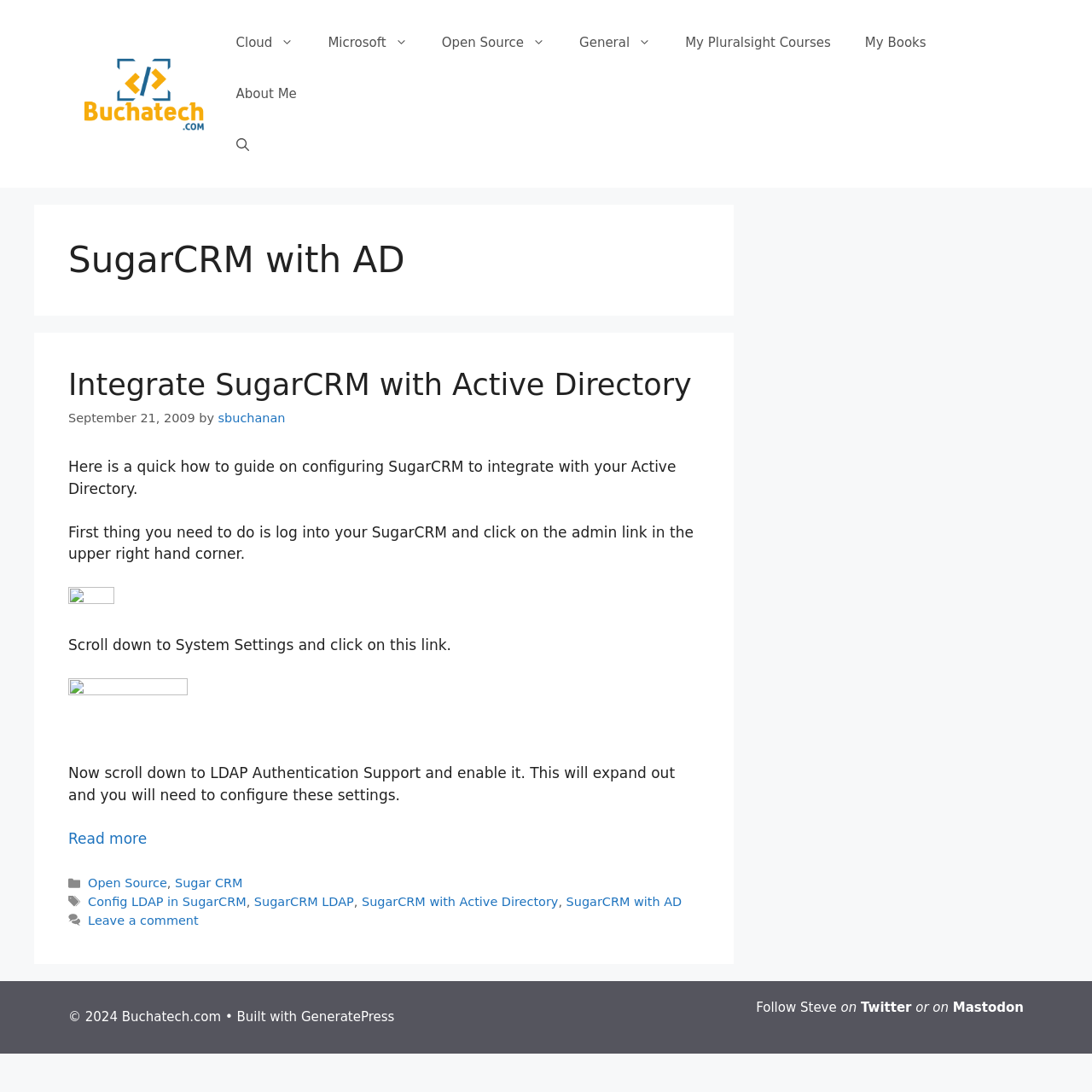Identify the bounding box coordinates necessary to click and complete the given instruction: "Leave a comment".

[0.081, 0.836, 0.182, 0.849]